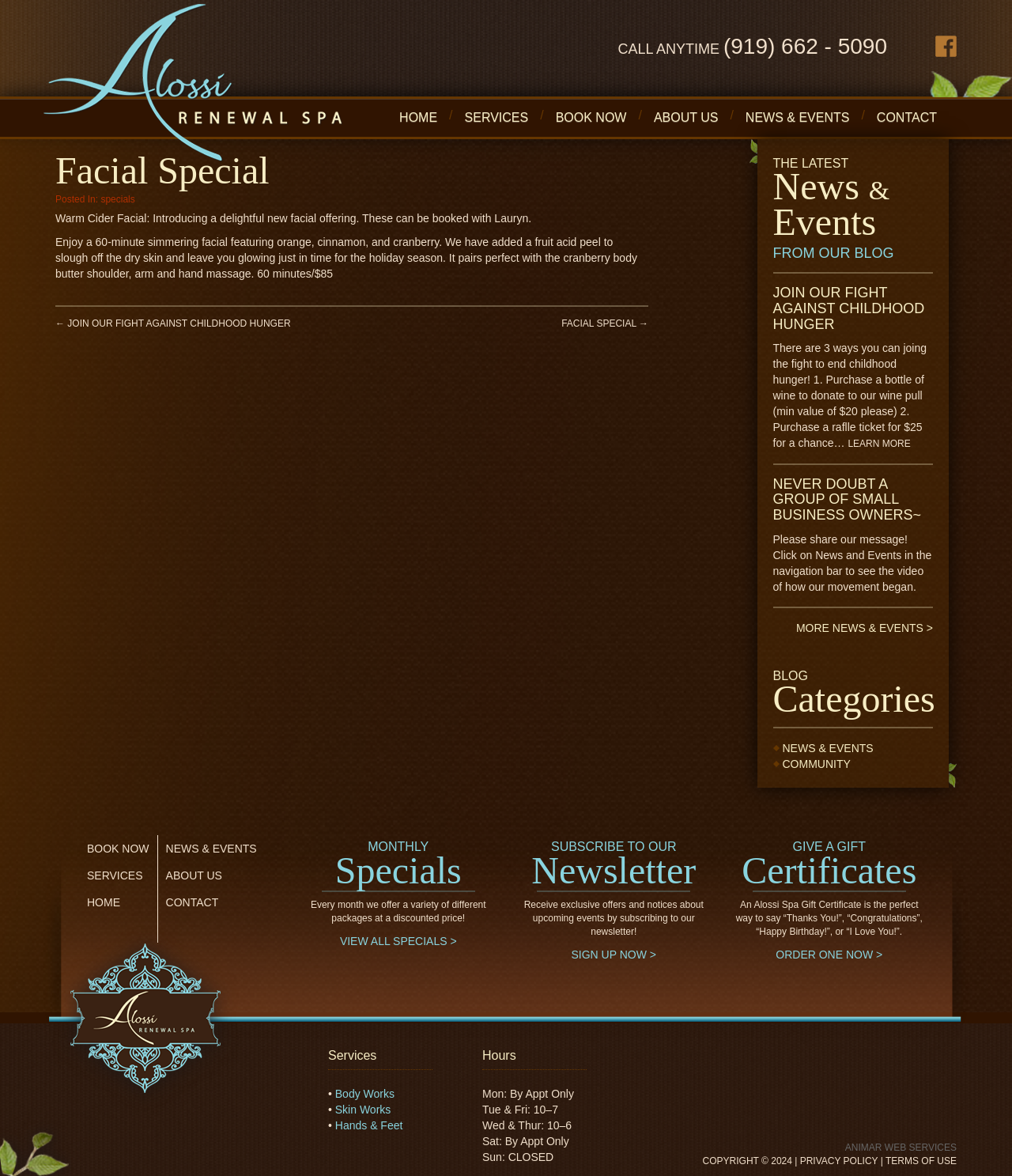Locate the bounding box coordinates of the region to be clicked to comply with the following instruction: "View all specials". The coordinates must be four float numbers between 0 and 1, in the form [left, top, right, bottom].

[0.336, 0.795, 0.451, 0.806]